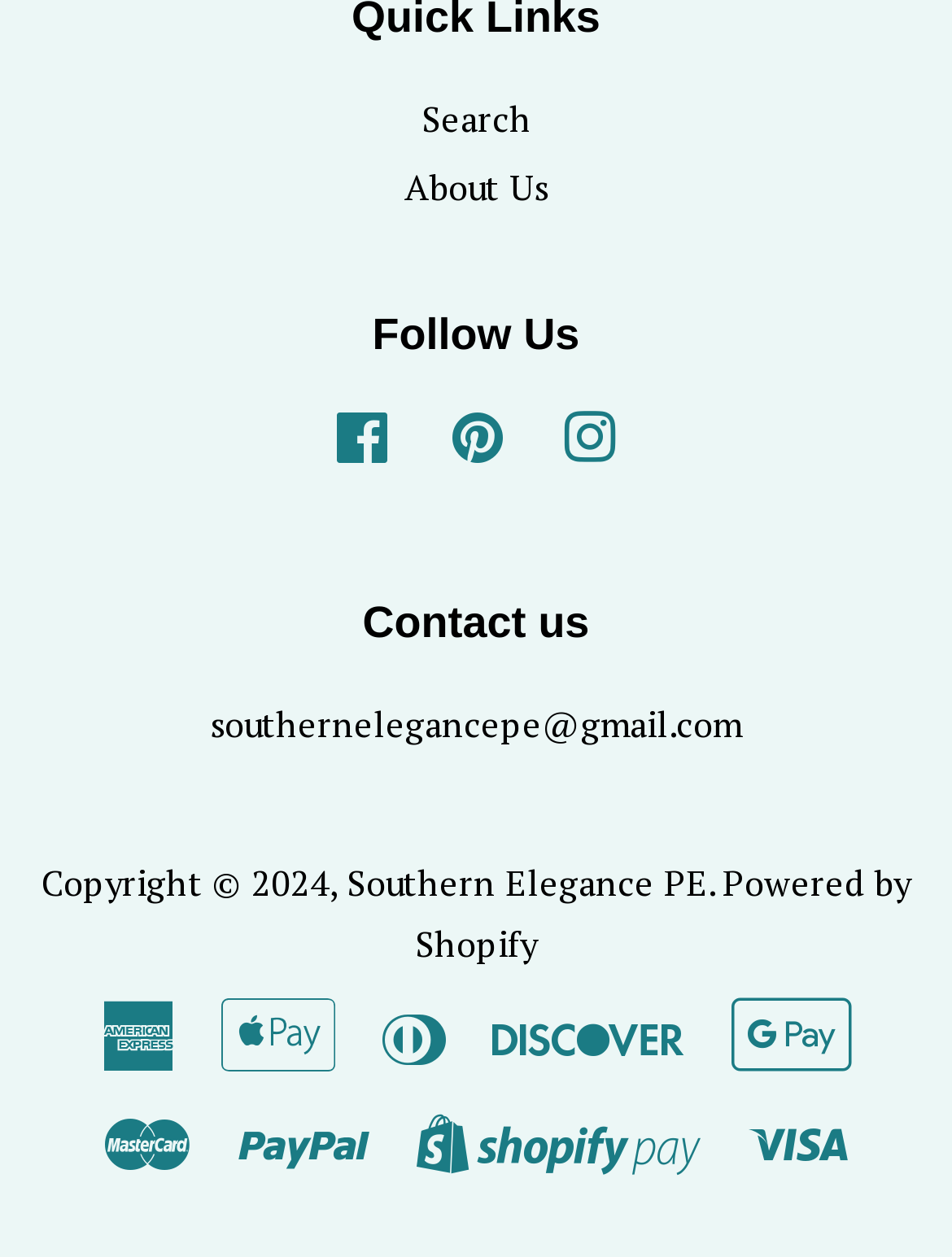What is the email address to contact?
Please provide a detailed and thorough answer to the question.

I found the email address by looking at the 'Contact us' section, where I saw a static text element with the email address 'southernelegancepe@gmail.com'.